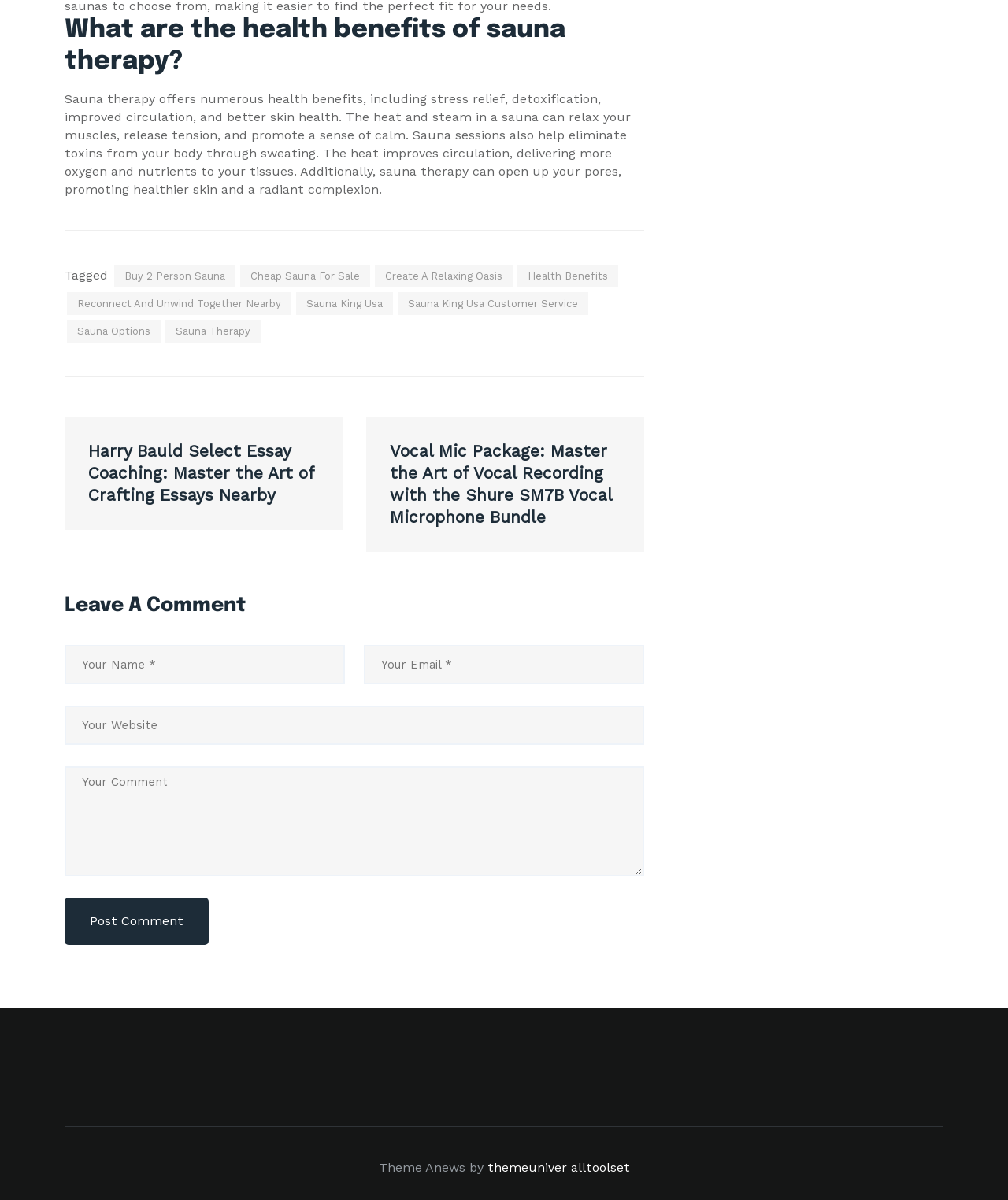What is the theme of the webpage?
Based on the image content, provide your answer in one word or a short phrase.

Anews